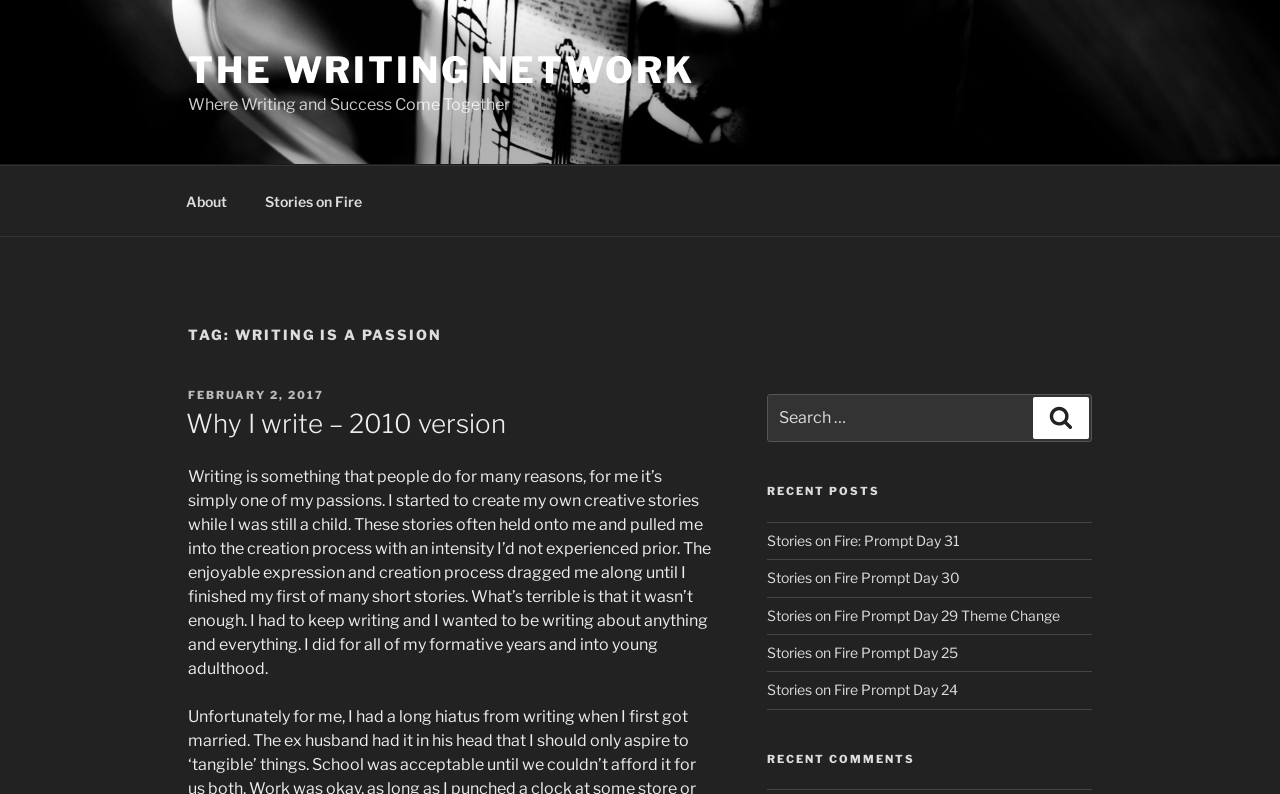Answer the following inquiry with a single word or phrase:
What is the title of the first recent post?

Stories on Fire: Prompt Day 31